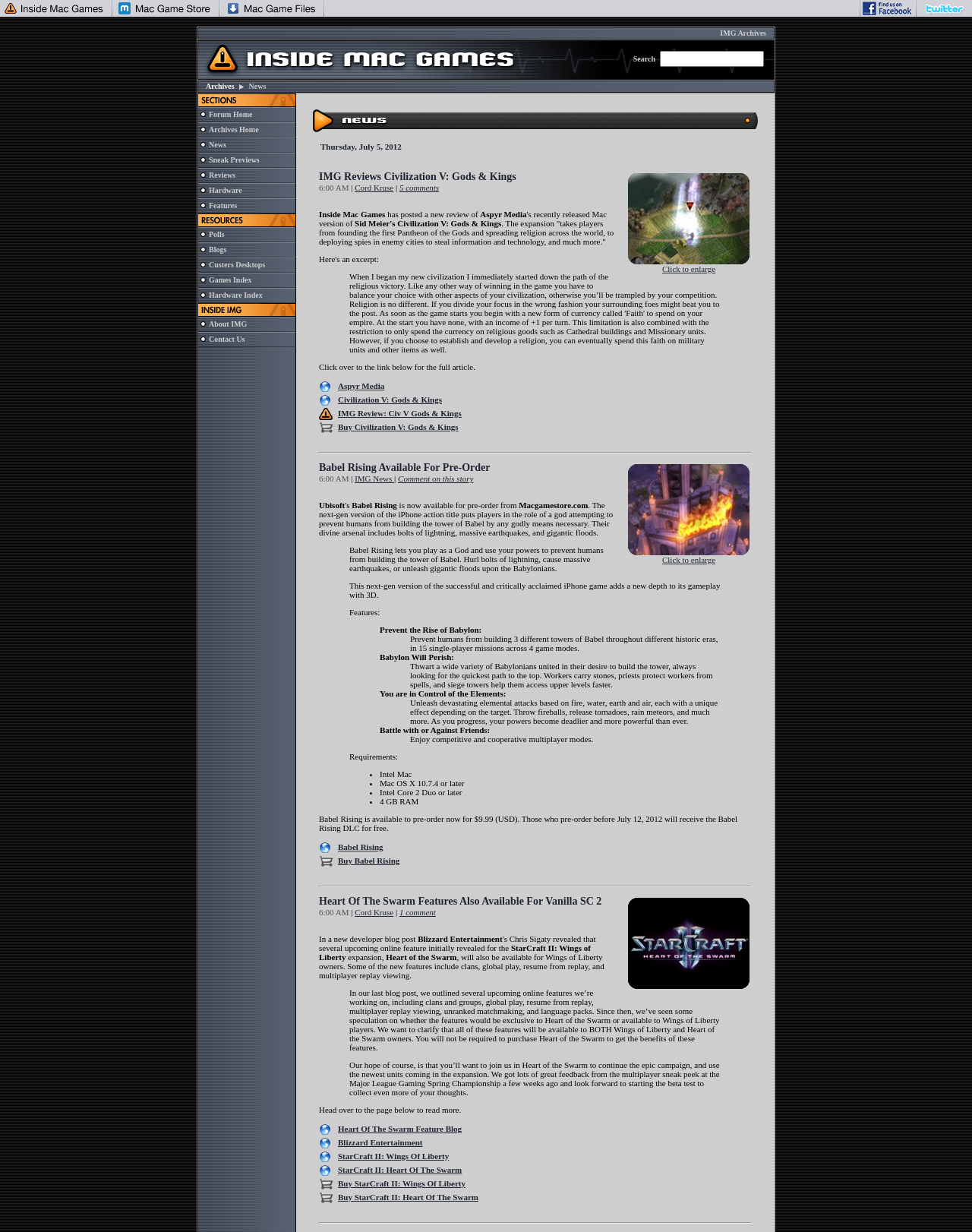What is the function of the 'IMG Archives' link?
Please utilize the information in the image to give a detailed response to the question.

The 'IMG Archives' link is located in the top-left section of the webpage, and it likely provides access to a collection of images related to Mac games, which can be useful for users looking for game-related images or resources.